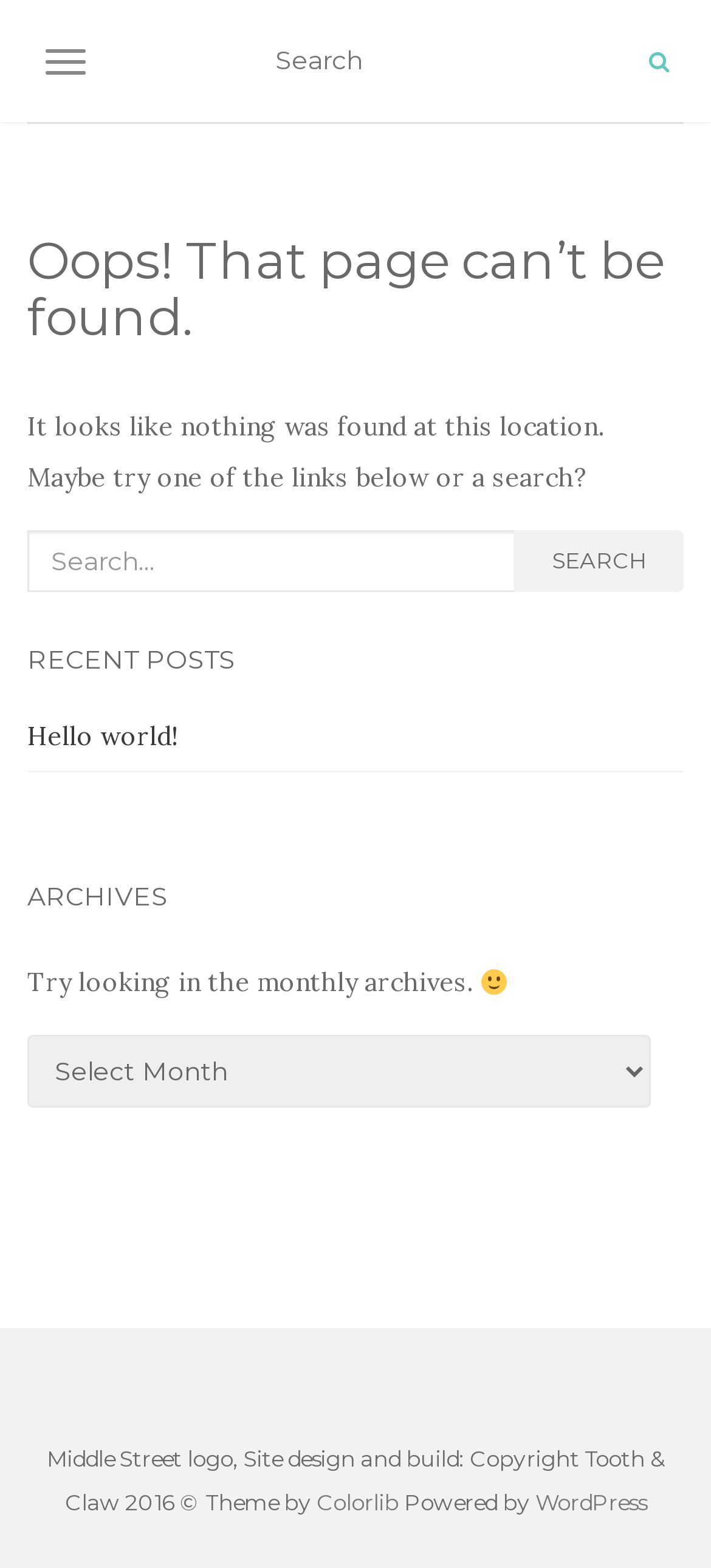Please determine the bounding box of the UI element that matches this description: Toggle navigation. The coordinates should be given as (top-left x, top-left y, bottom-right x, bottom-right y), with all values between 0 and 1.

[0.038, 0.021, 0.146, 0.058]